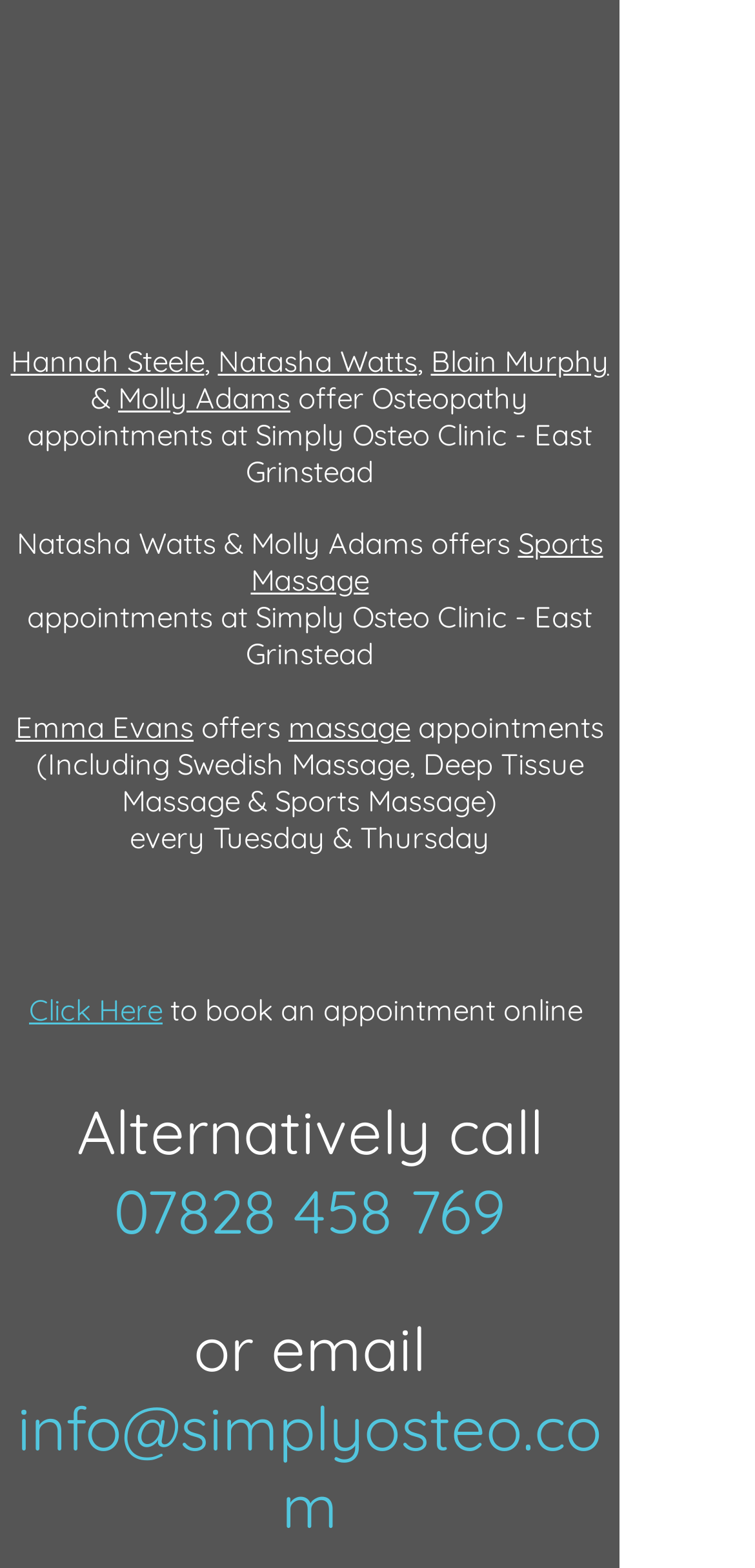Please analyze the image and give a detailed answer to the question:
Who offers osteopathy appointments?

I found the answer by looking at the text 'Natasha Watts & Molly Adams offers Osteopathy appointments at Simply Osteo Clinic - East Grinstead' which indicates that Natasha Watts and Molly Adams are the ones offering osteopathy appointments.